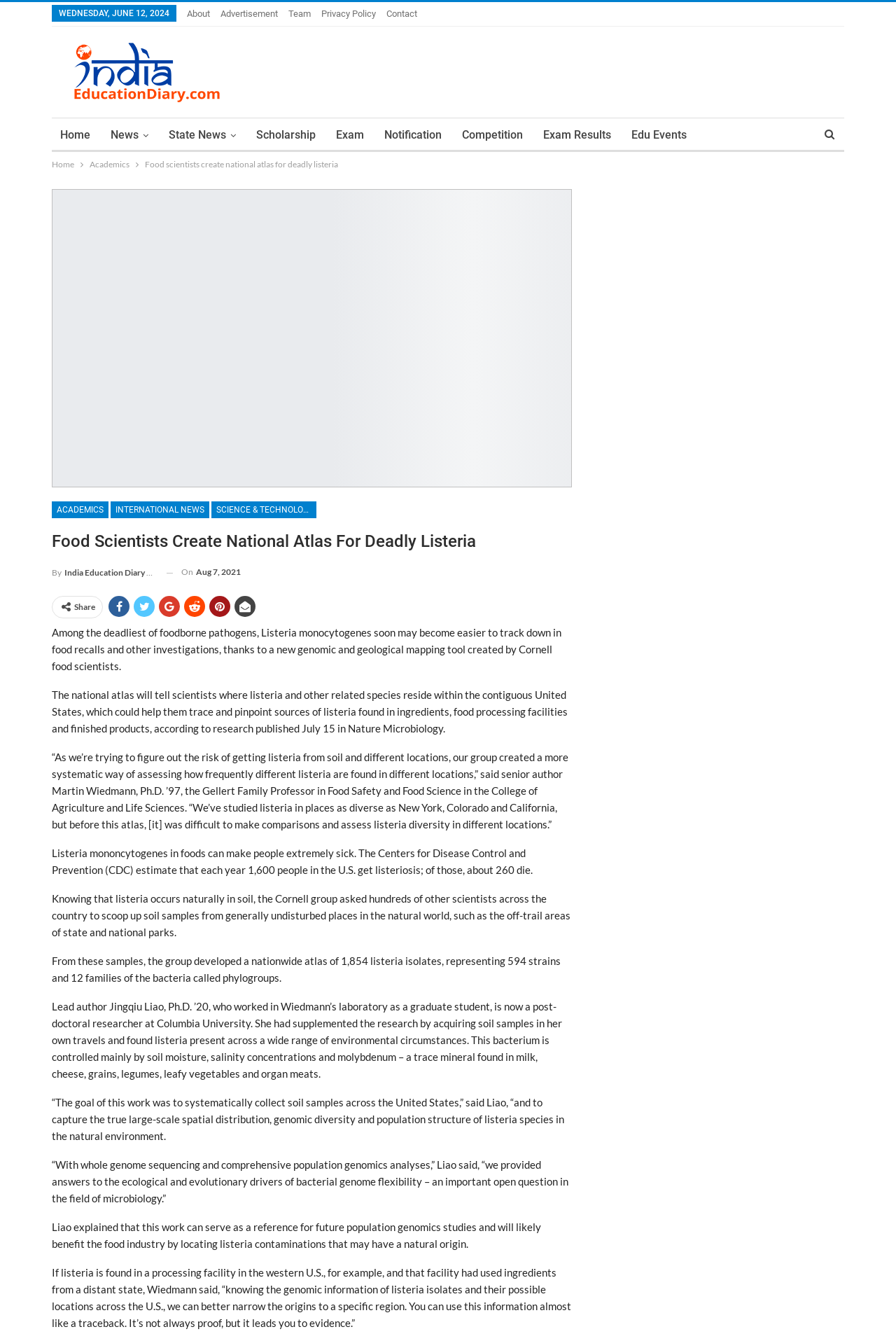What is the estimated number of people who get listeriosis in the US each year?
Use the information from the screenshot to give a comprehensive response to the question.

I found the estimated number of people who get listeriosis in the US each year by reading the static text [574] which mentions 'The Centers for Disease Control and Prevention (CDC) estimate that each year 1,600 people in the U.S. get listeriosis; of those, about 260 die.' This indicates that the estimated number of people who get listeriosis in the US each year is 1,600.